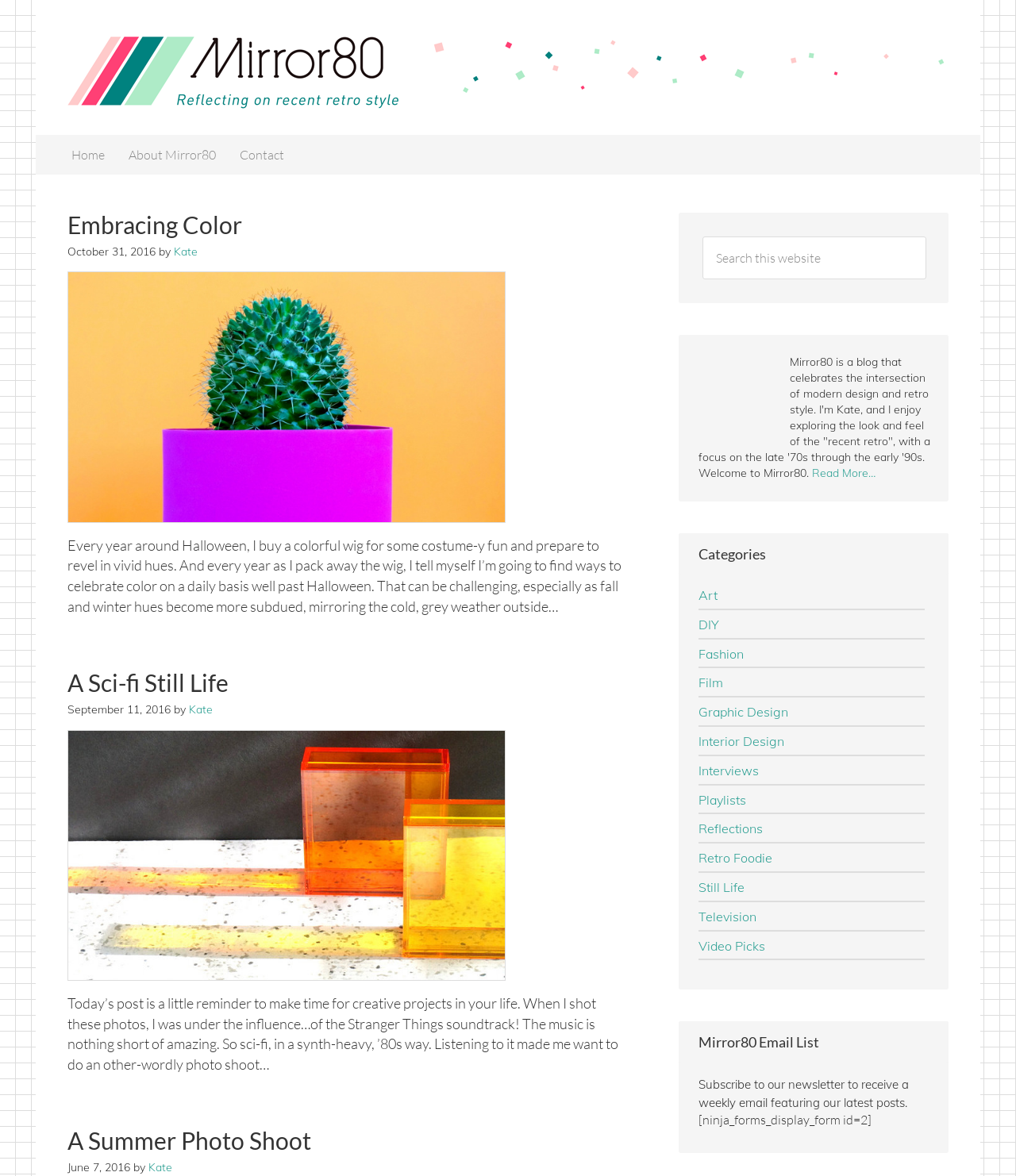Given the description About Mirror80, predict the bounding box coordinates of the UI element. Ensure the coordinates are in the format (top-left x, top-left y, bottom-right x, bottom-right y) and all values are between 0 and 1.

[0.115, 0.115, 0.224, 0.148]